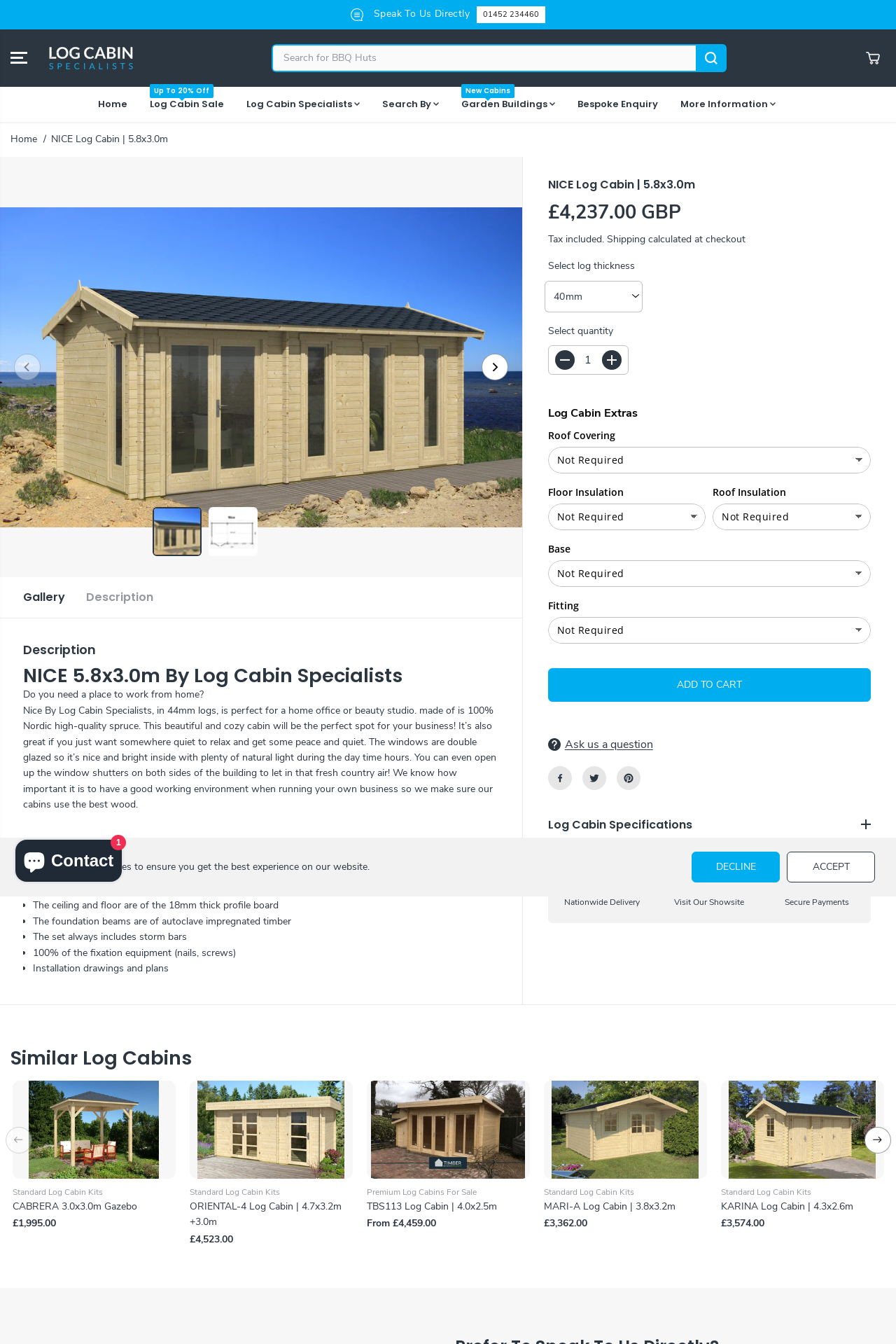What type of windows does the log cabin have?
Examine the image and provide an in-depth answer to the question.

The type of windows is mentioned in the description section, which states that 'the windows are double glazed so it’s nice and bright inside with plenty of natural light during the day time hours'.